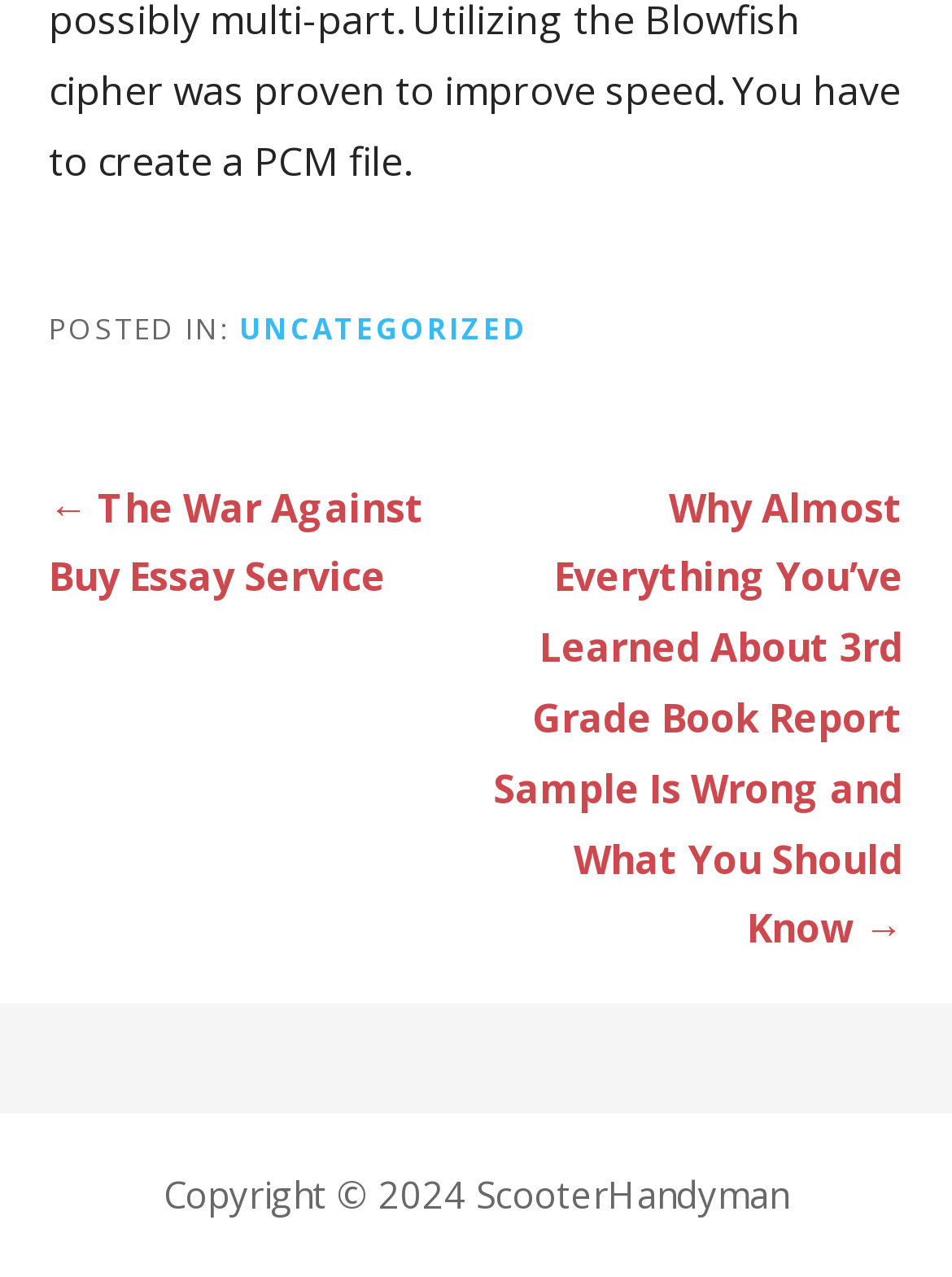Look at the image and give a detailed response to the following question: Where is the copyright information located?

I searched the webpage and found the copyright information at the bottom, which states 'Copyright © 2024 ScooterHandyman'. This indicates that the copyright information is located at the bottom of the webpage.